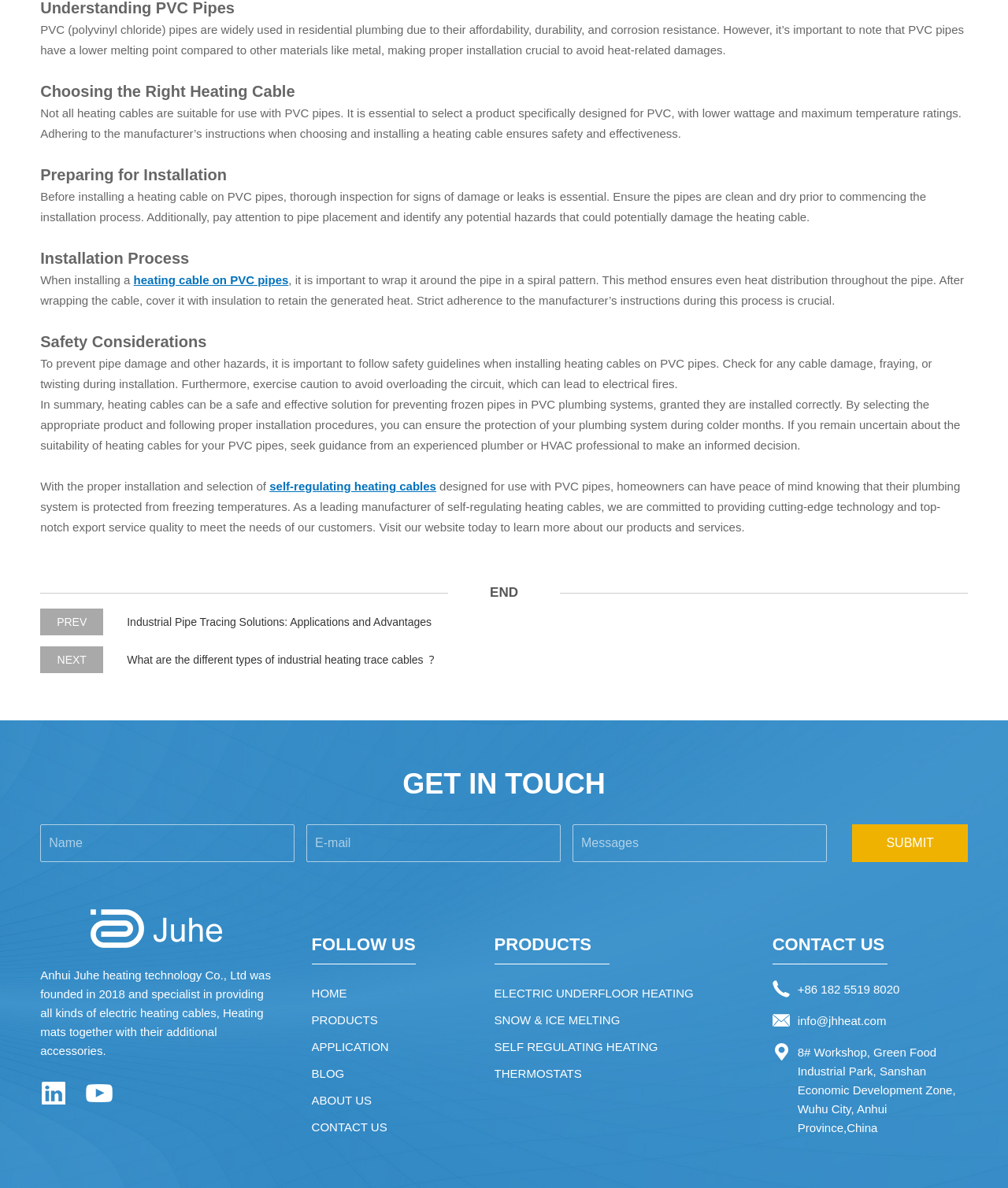Please mark the clickable region by giving the bounding box coordinates needed to complete this instruction: "Click the 'SUBMIT' button".

[0.846, 0.694, 0.96, 0.725]